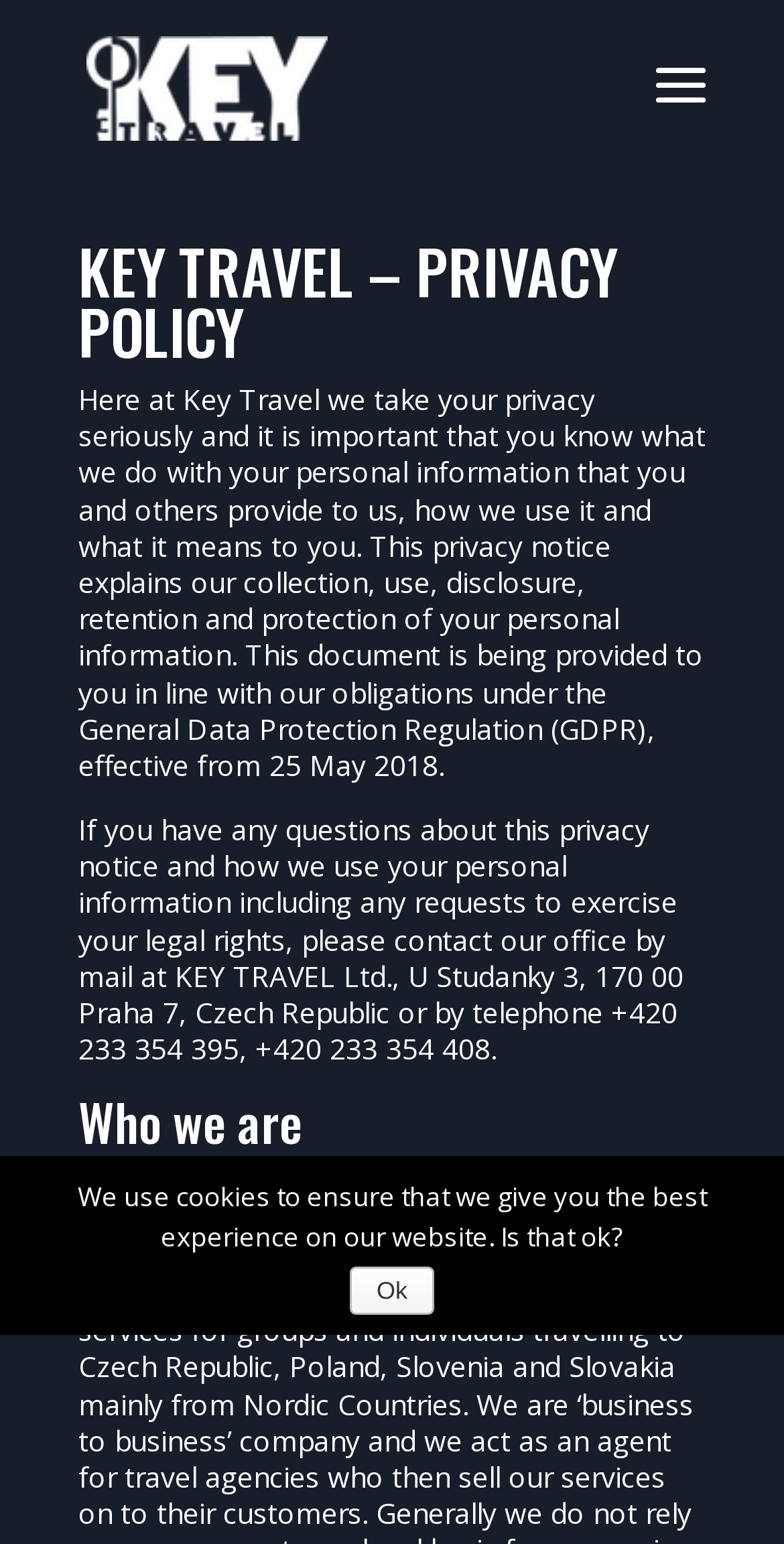What regulation is mentioned in the webpage?
Examine the image closely and answer the question with as much detail as possible.

The webpage mentions that the privacy notice is being provided in line with the company's obligations under the General Data Protection Regulation (GDPR), which is a European Union regulation that governs data protection and privacy.